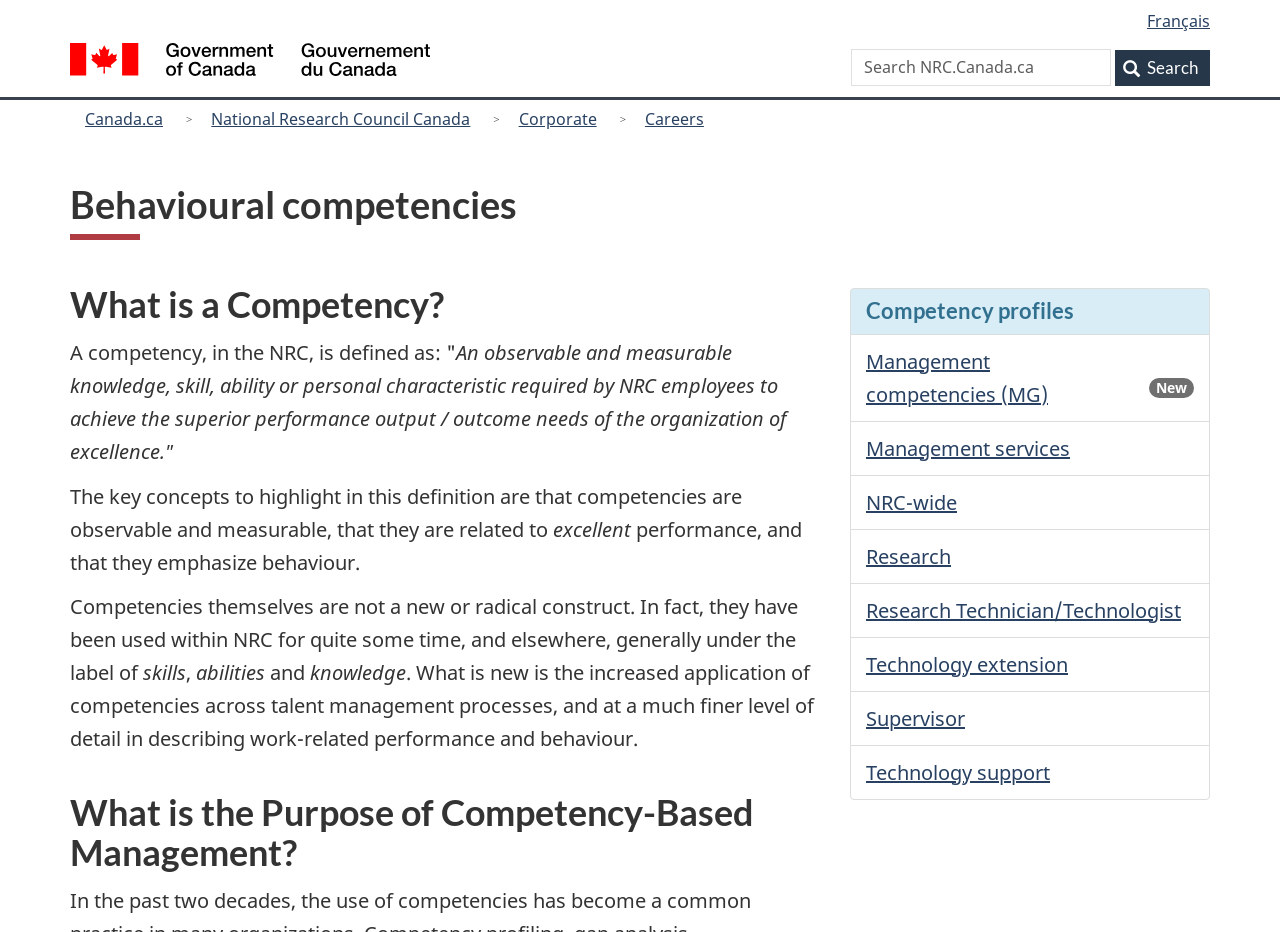From the element description parent_node: Search name="keys" placeholder="Search NRC.Canada.ca", predict the bounding box coordinates of the UI element. The coordinates must be specified in the format (top-left x, top-left y, bottom-right x, bottom-right y) and should be within the 0 to 1 range.

[0.661, 0.053, 0.864, 0.092]